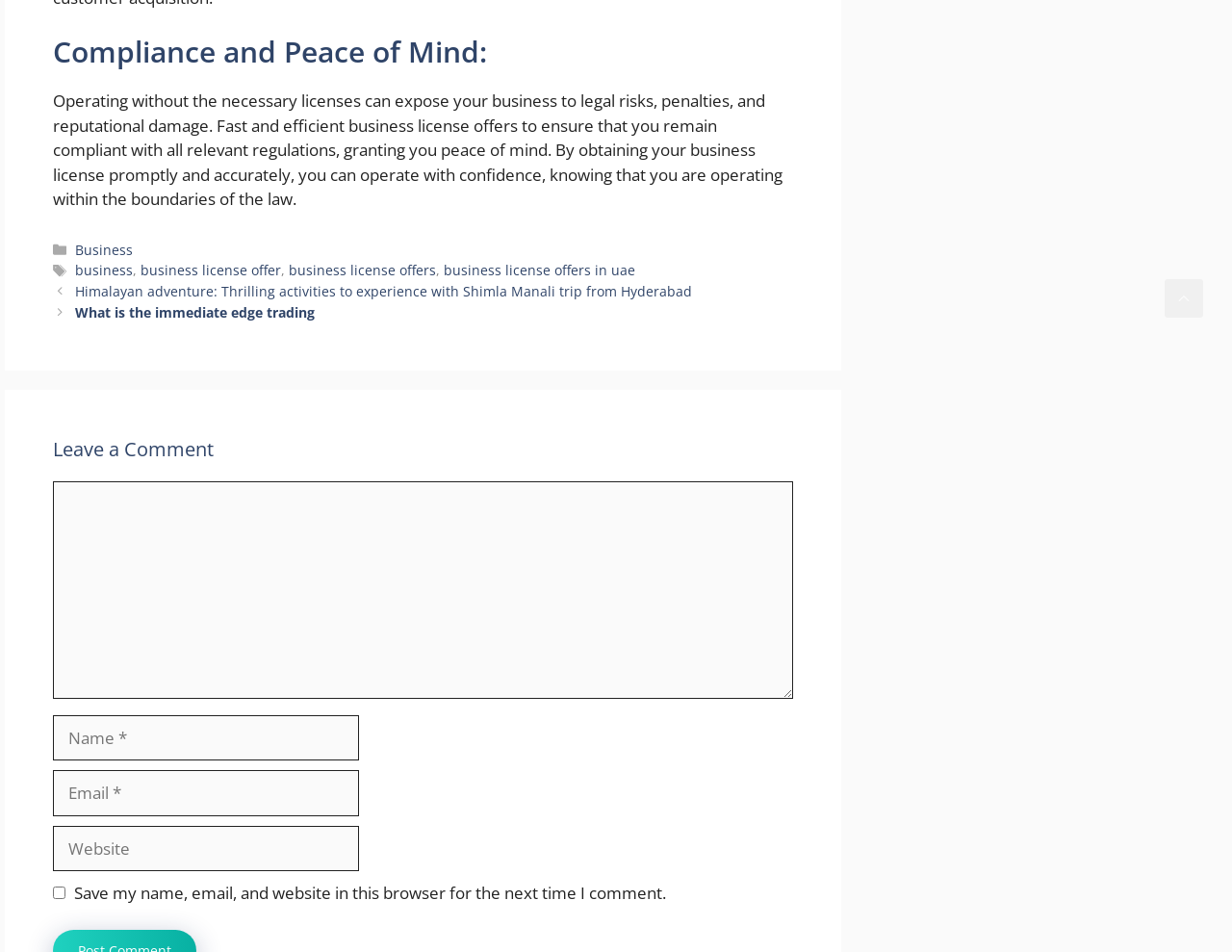Is there a way to navigate to other posts?
Carefully examine the image and provide a detailed answer to the question.

Yes, there is a way to navigate to other posts, which can be inferred from the presence of links 'Himalayan adventure: Thrilling activities to experience with Shimla Manali trip from Hyderabad' and 'What is the immediate edge trading' under the navigation 'Posts'.